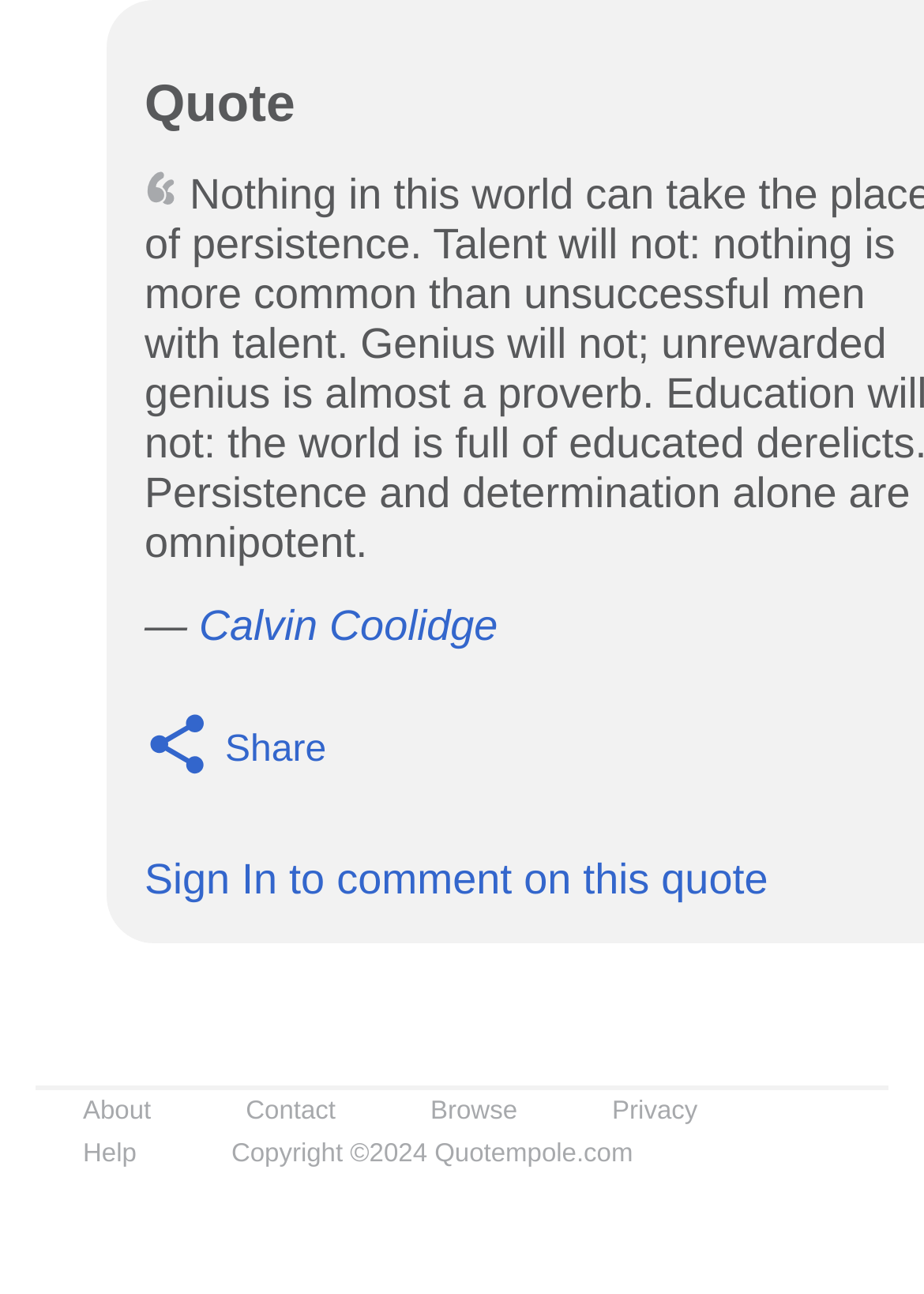Given the description About, predict the bounding box coordinates of the UI element. Ensure the coordinates are in the format (top-left x, top-left y, bottom-right x, bottom-right y) and all values are between 0 and 1.

[0.09, 0.849, 0.163, 0.871]